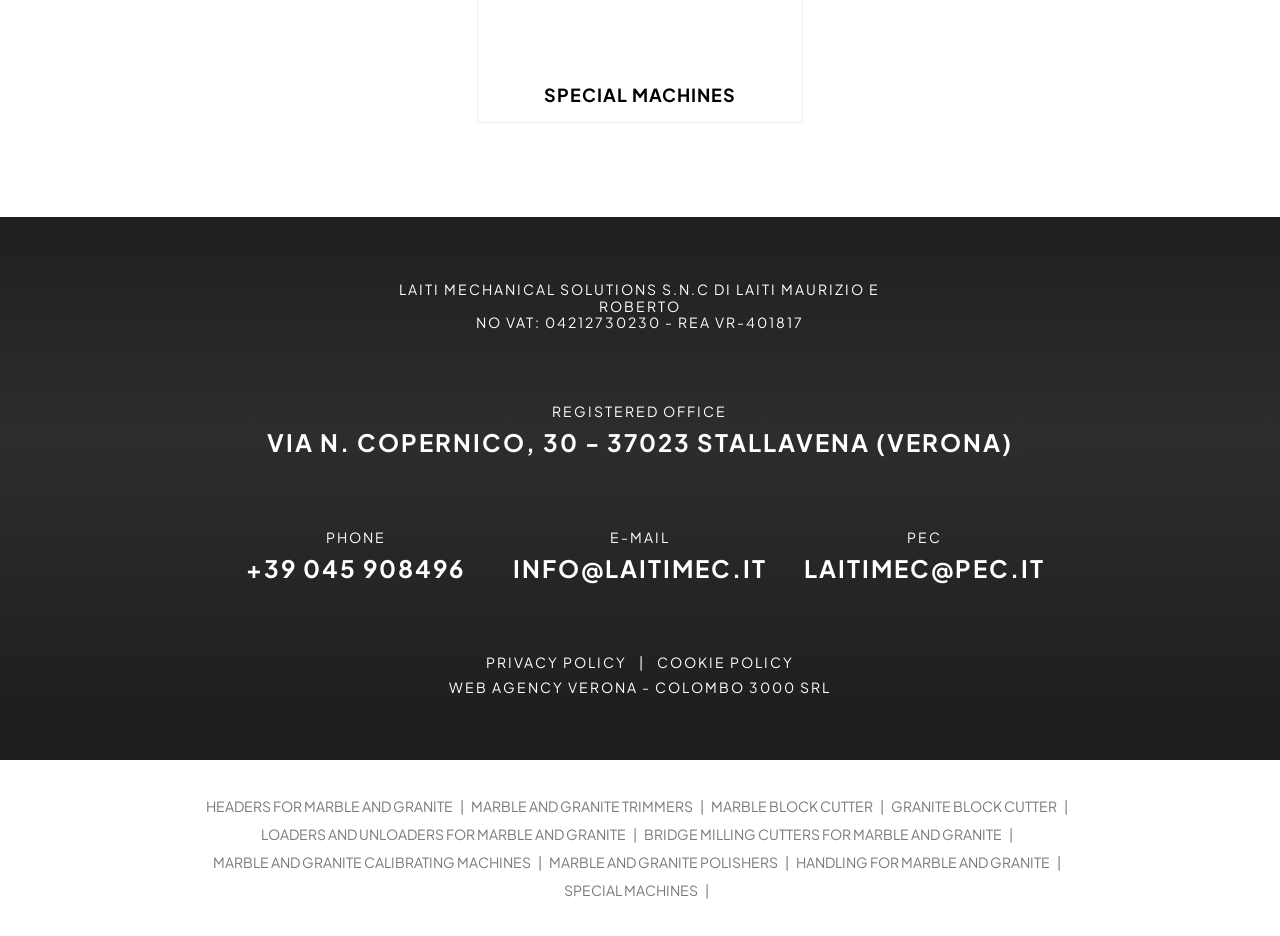Please find the bounding box coordinates (top-left x, top-left y, bottom-right x, bottom-right y) in the screenshot for the UI element described as follows: Headers for Marble and Granite

[0.161, 0.846, 0.368, 0.876]